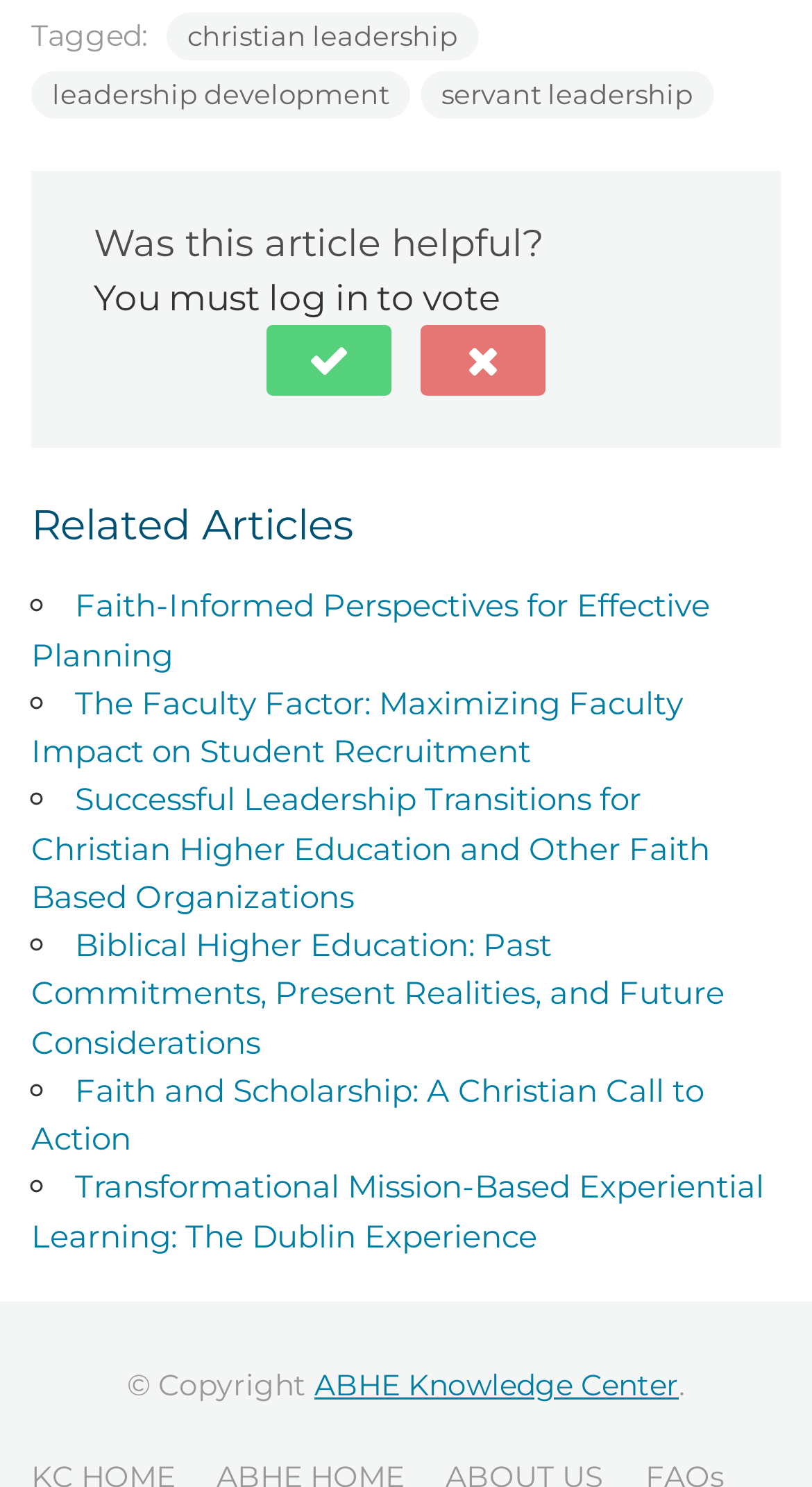Identify the coordinates of the bounding box for the element that must be clicked to accomplish the instruction: "Click on the 'christian leadership' link".

[0.205, 0.008, 0.59, 0.04]